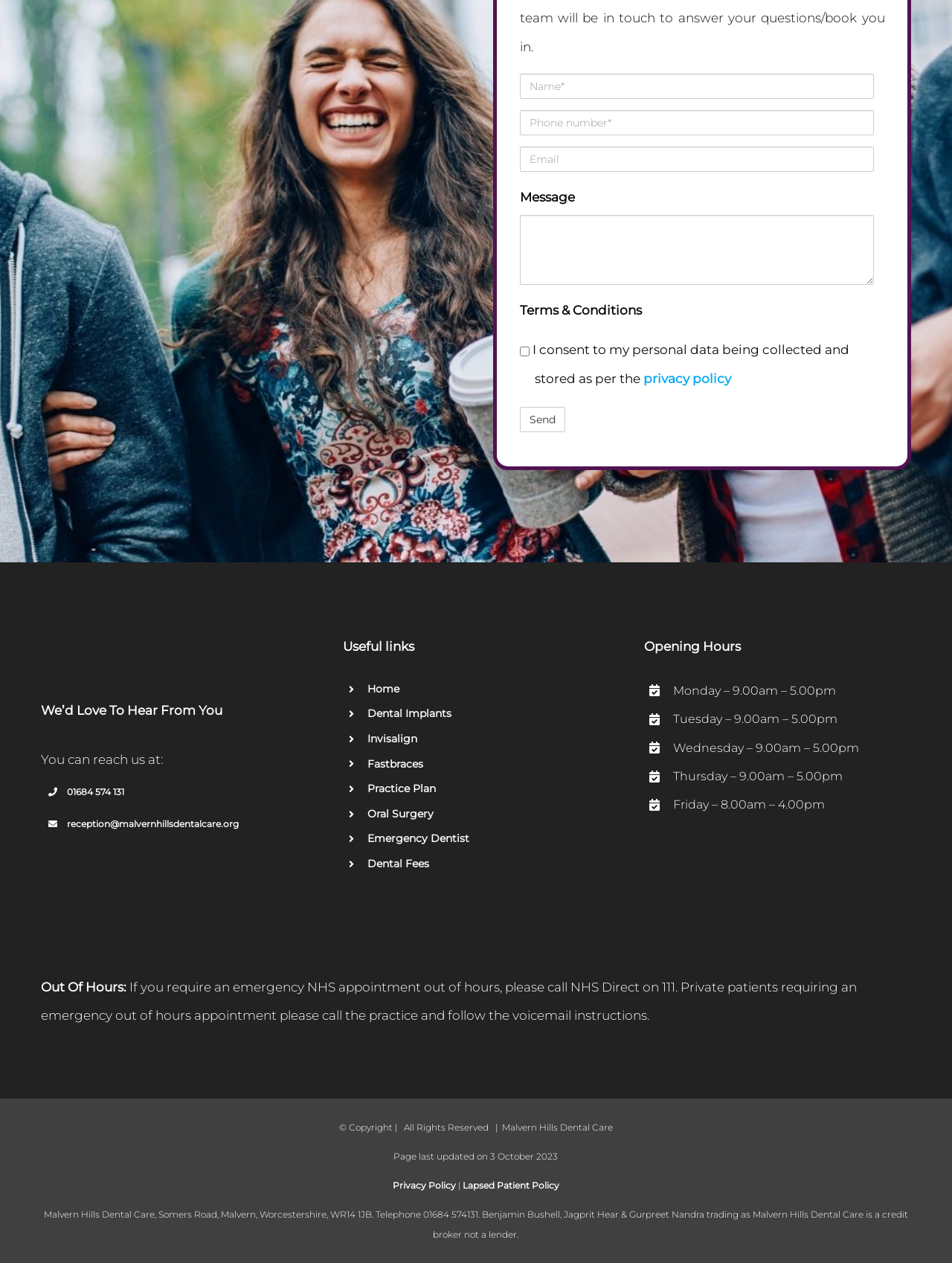Locate the bounding box coordinates of the element that should be clicked to execute the following instruction: "Fill in the name field".

[0.546, 0.058, 0.918, 0.078]